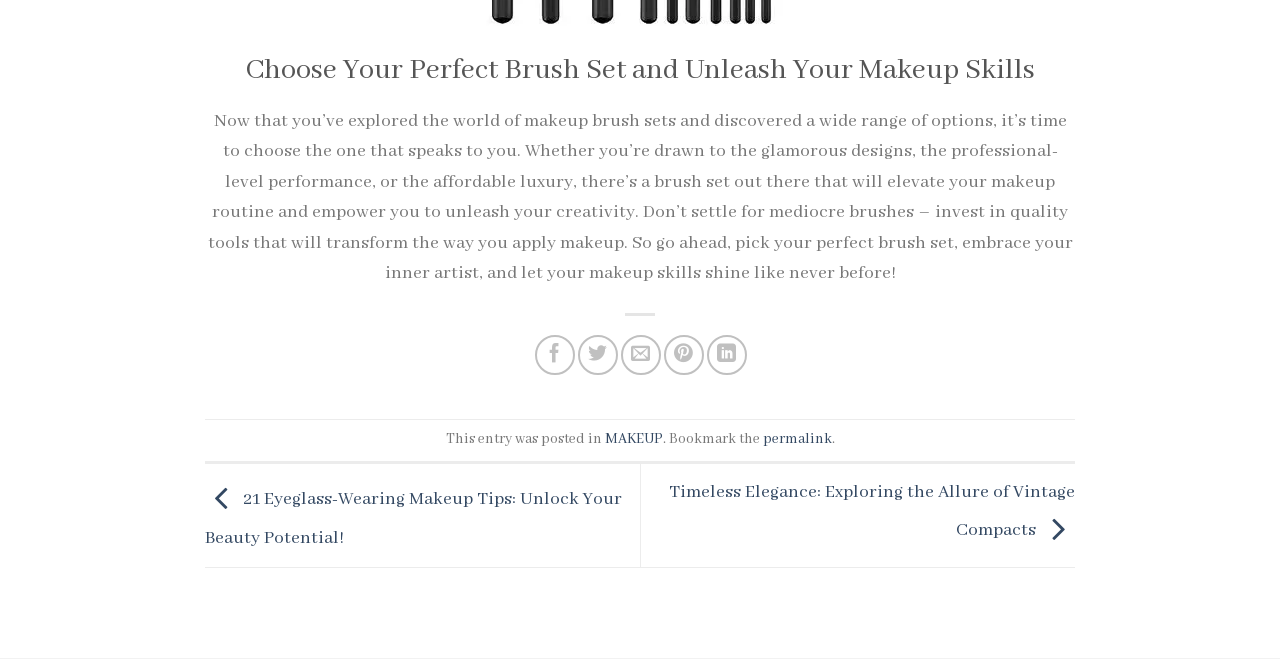Locate the bounding box coordinates of the element that should be clicked to execute the following instruction: "Explore 21 Eyeglass-Wearing Makeup Tips".

[0.16, 0.741, 0.486, 0.833]